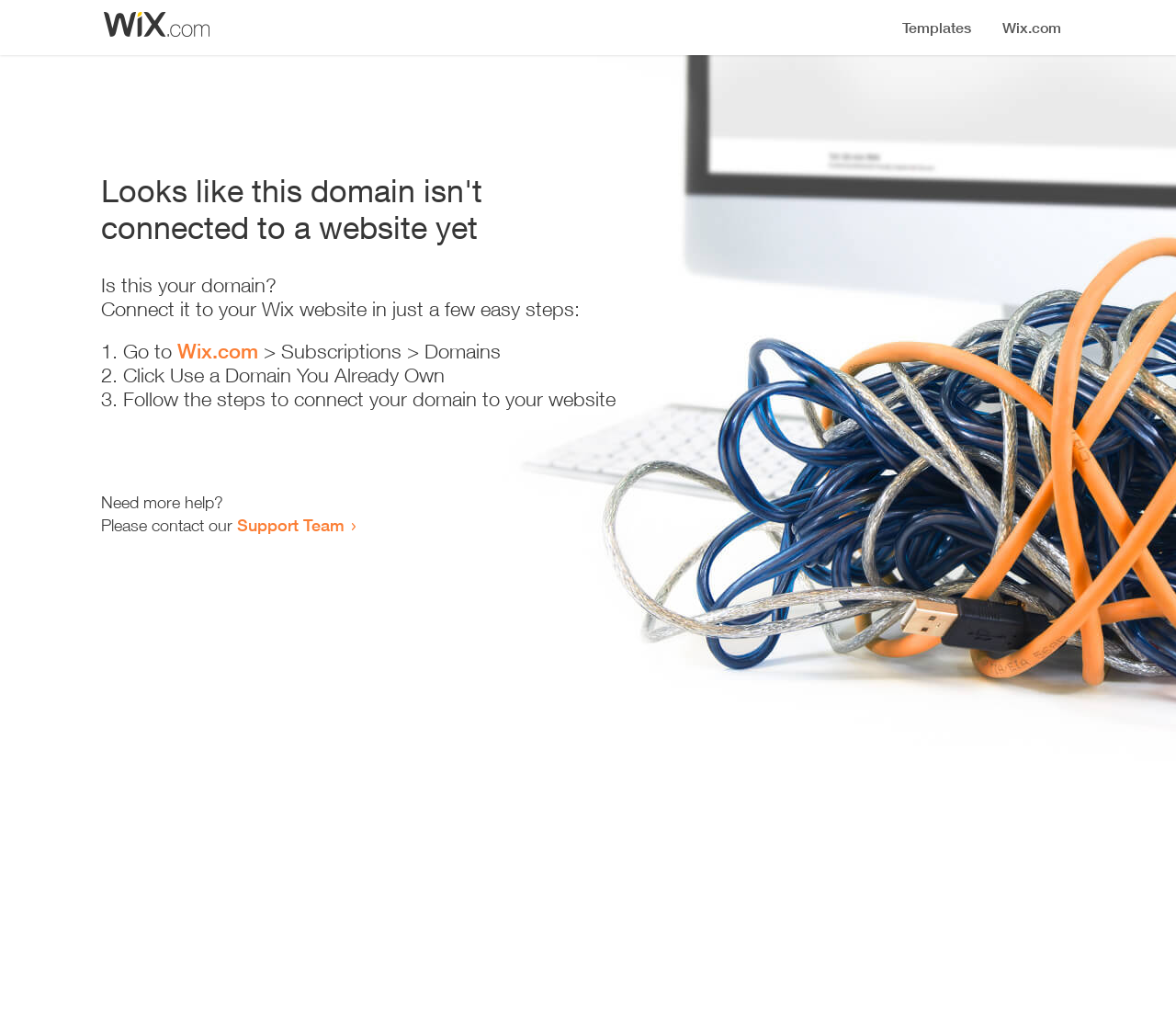Please provide a one-word or short phrase answer to the question:
Where can I get more help?

Support Team